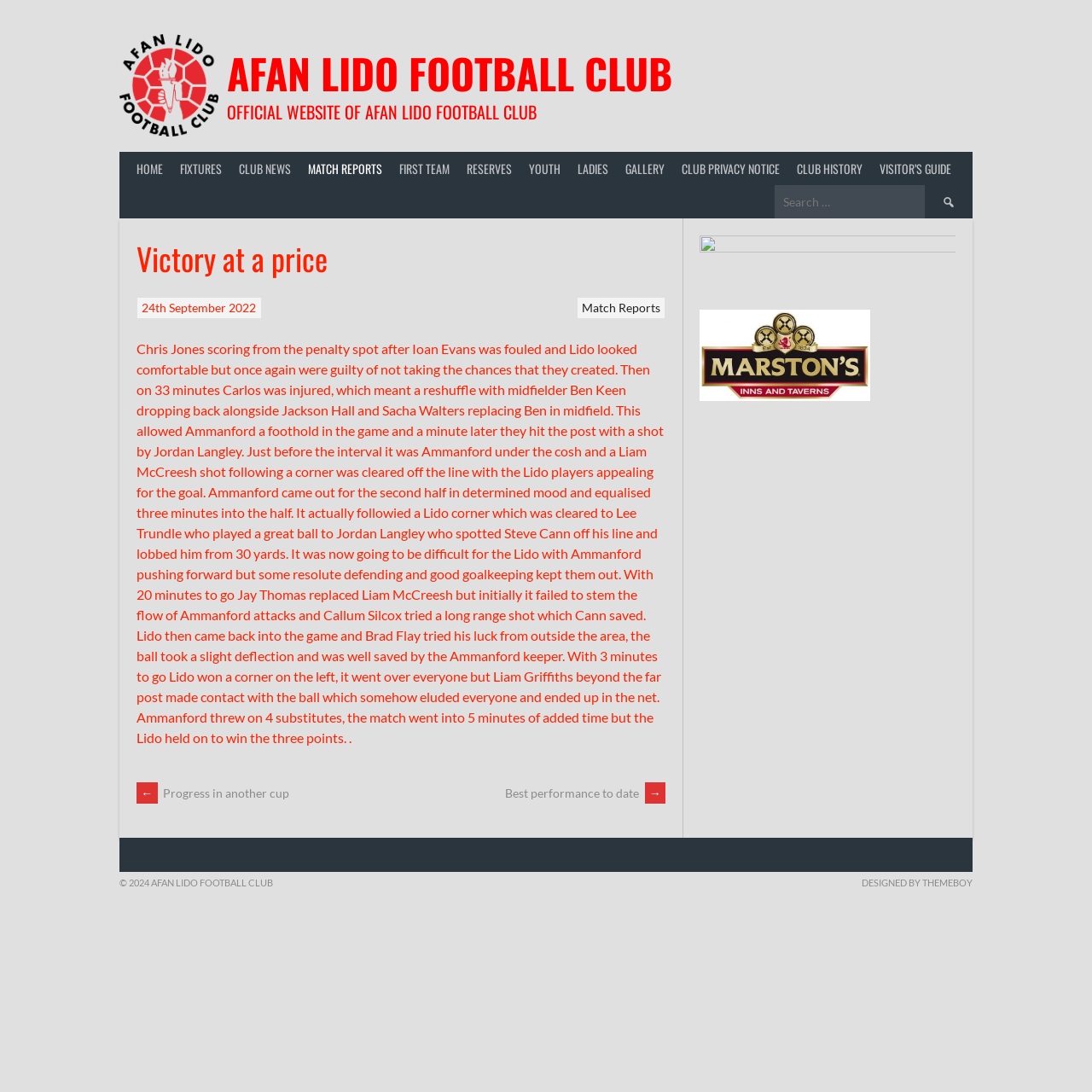Please identify the bounding box coordinates of the element I need to click to follow this instruction: "View the GALLERY".

[0.565, 0.139, 0.616, 0.169]